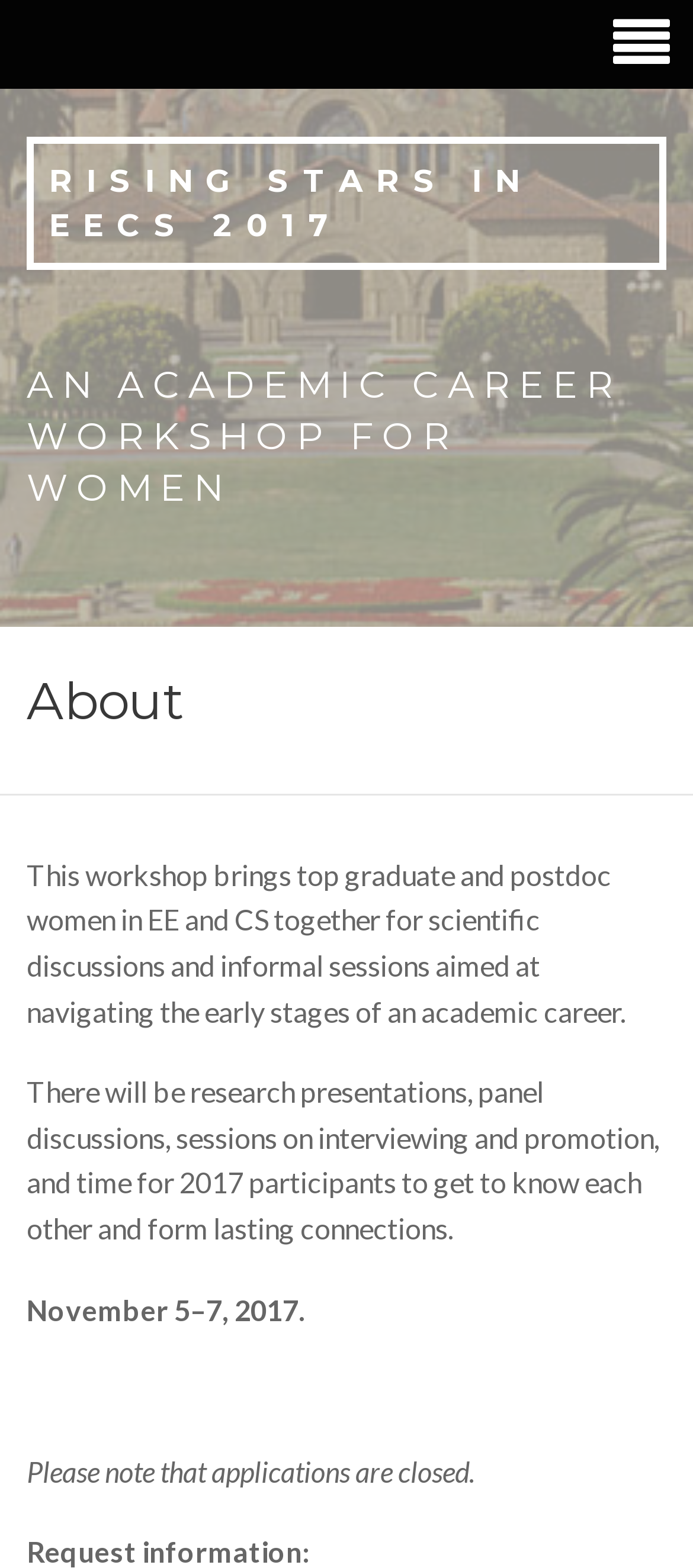Use a single word or phrase to answer the question: 
Who is the target audience of the workshop?

Women in EE and CS